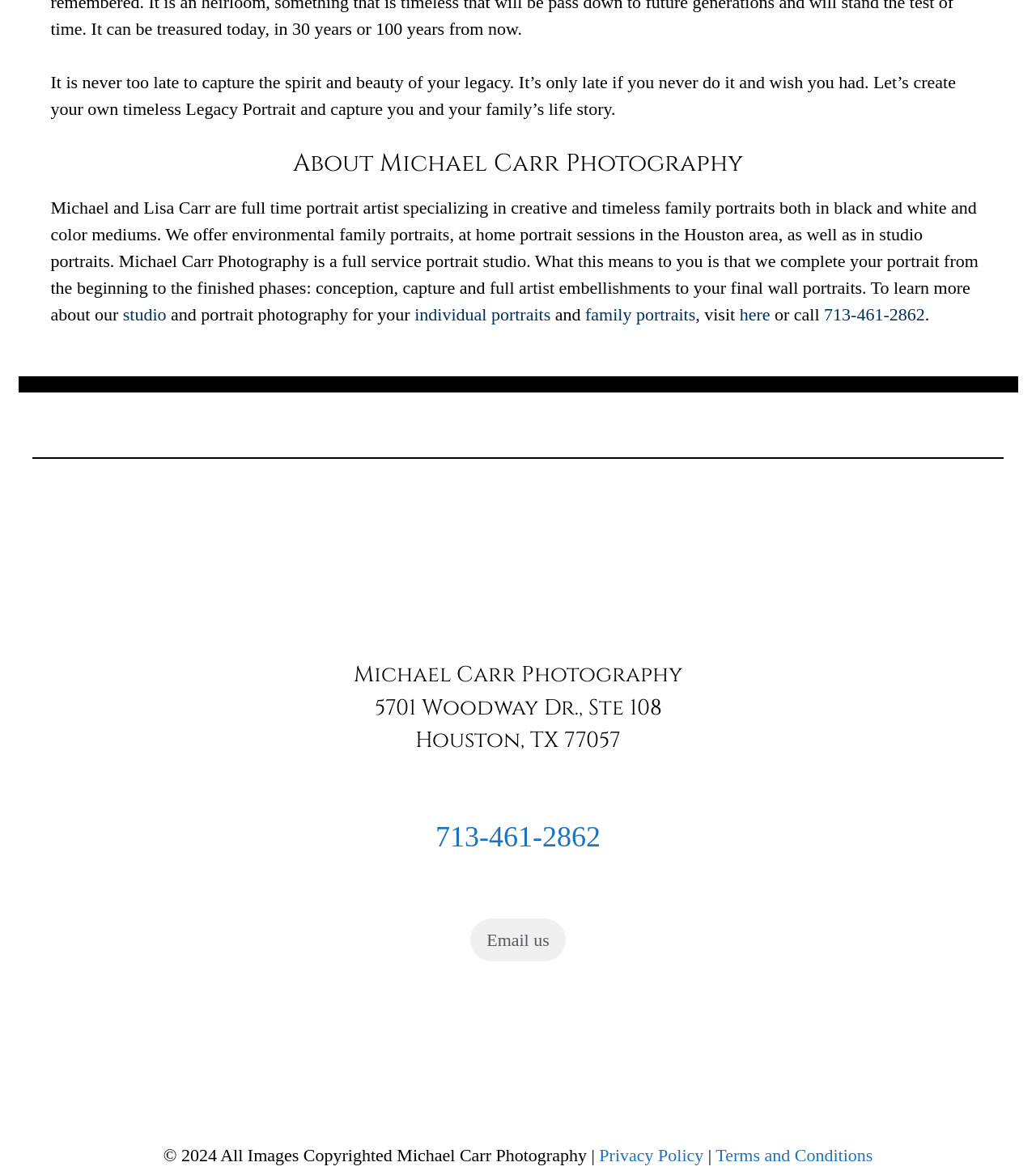Answer the question using only one word or a concise phrase: How can someone contact Michael Carr Photography?

By phone or email